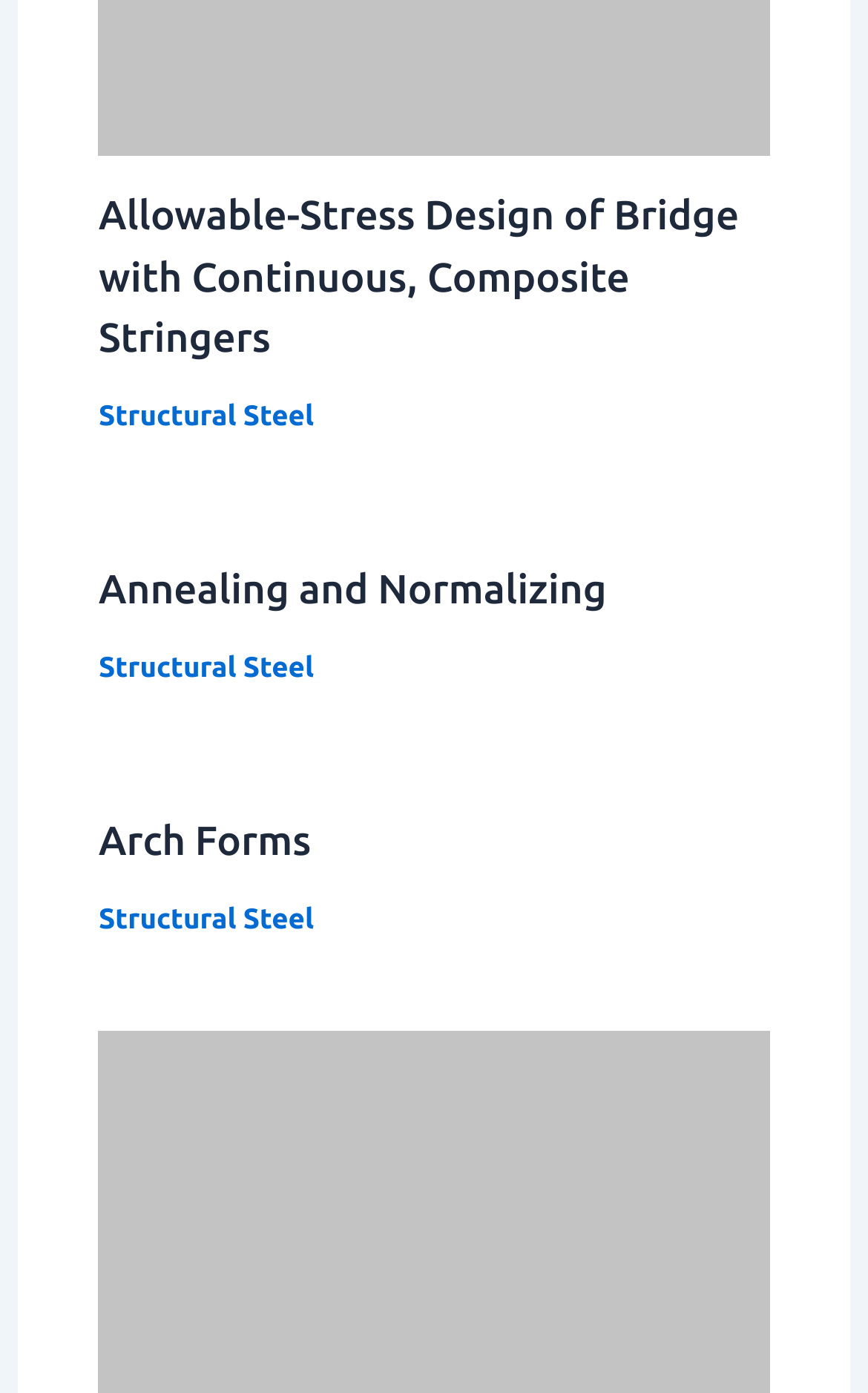Provide a short, one-word or phrase answer to the question below:
What is the common topic among all articles?

Structural Steel